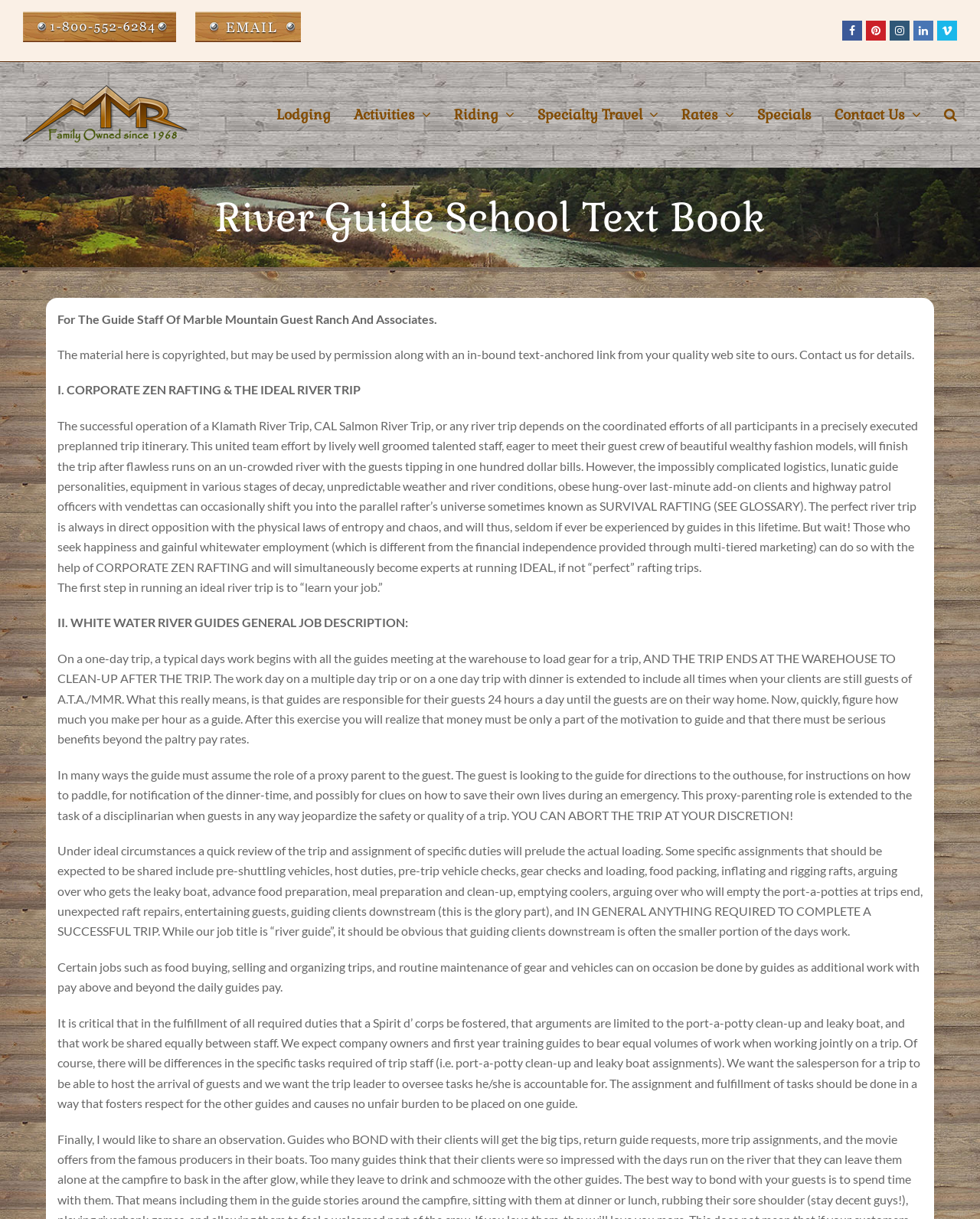Identify and provide the text of the main header on the webpage.

River Guide School Text Book